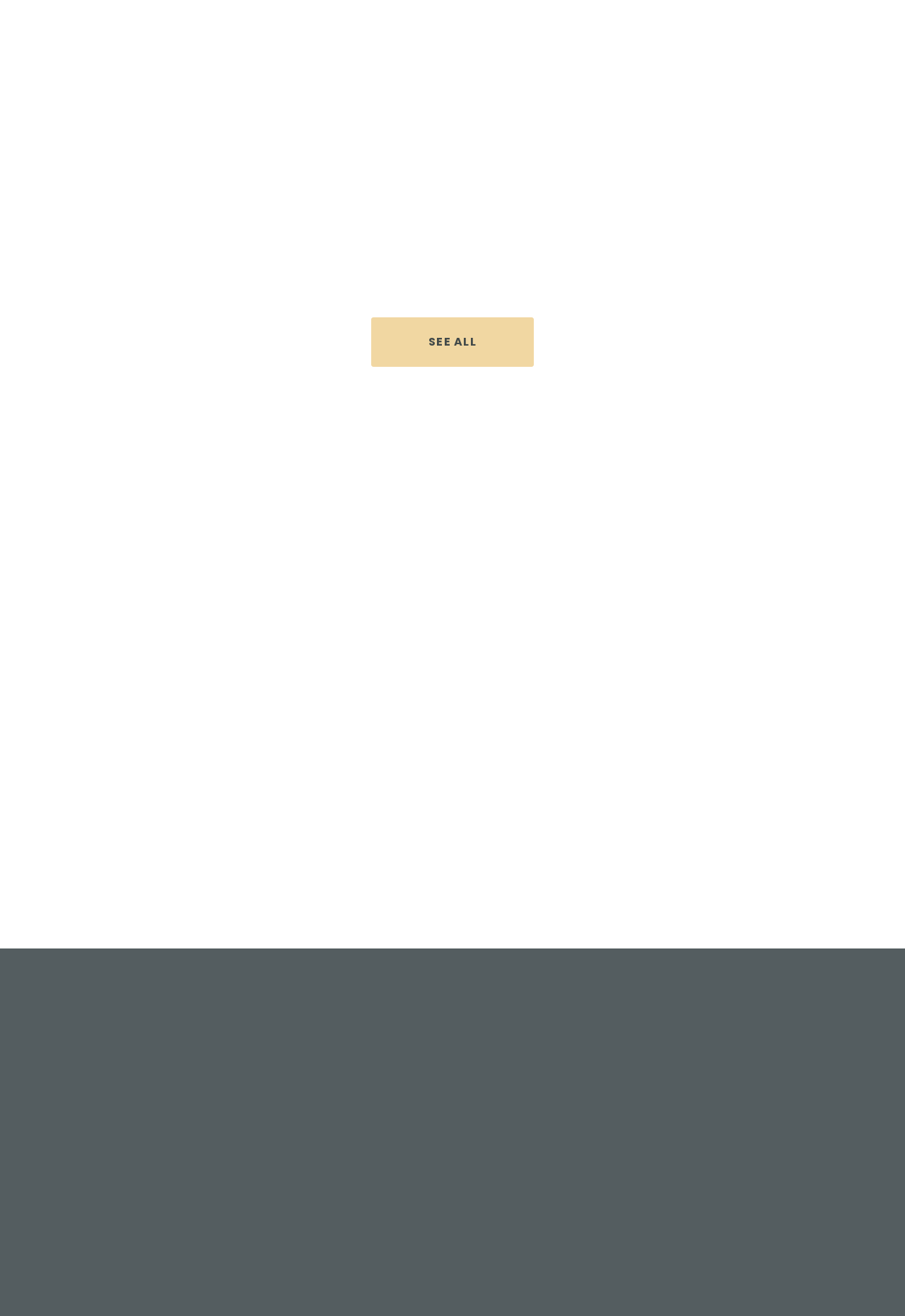Locate the bounding box coordinates of the item that should be clicked to fulfill the instruction: "Subscribe to TechConnect World".

None